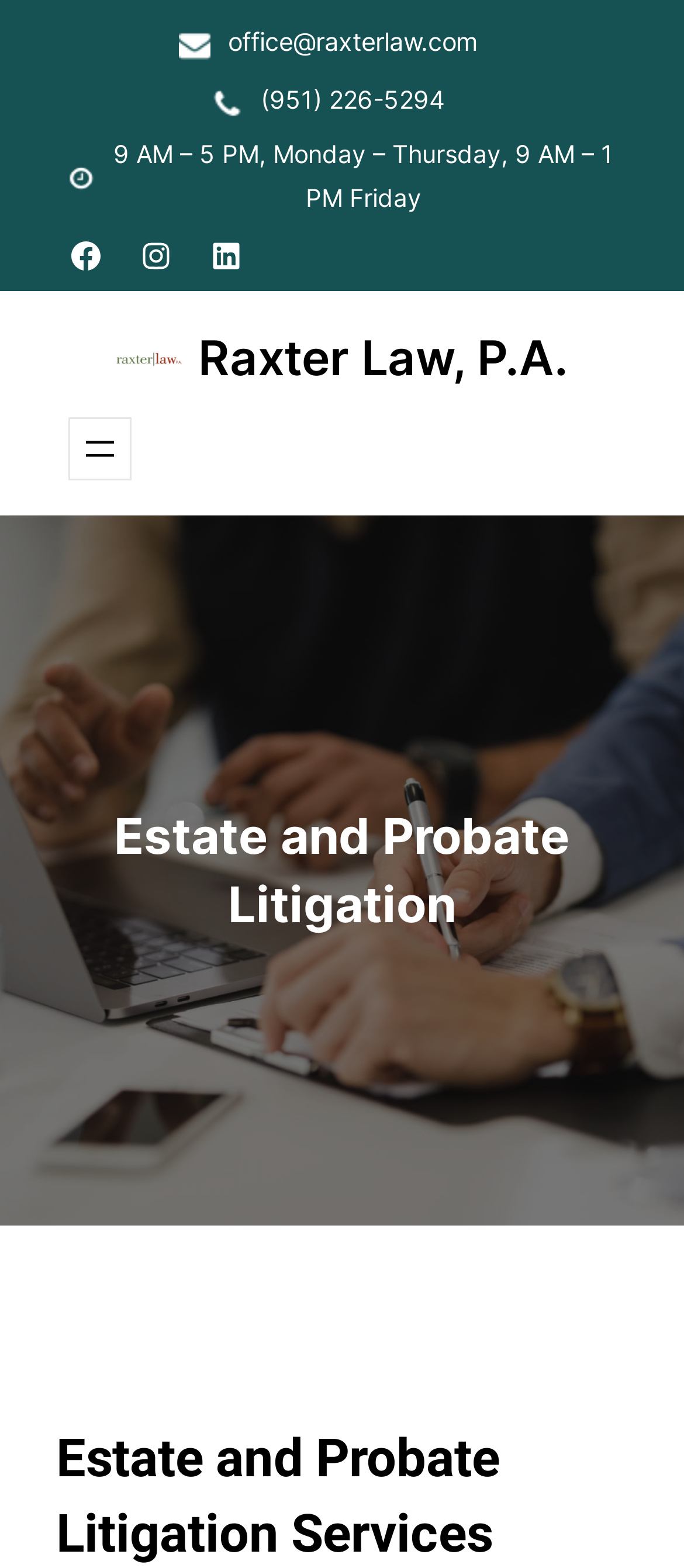Please find and generate the text of the main header of the webpage.

Raxter Law, P.A.